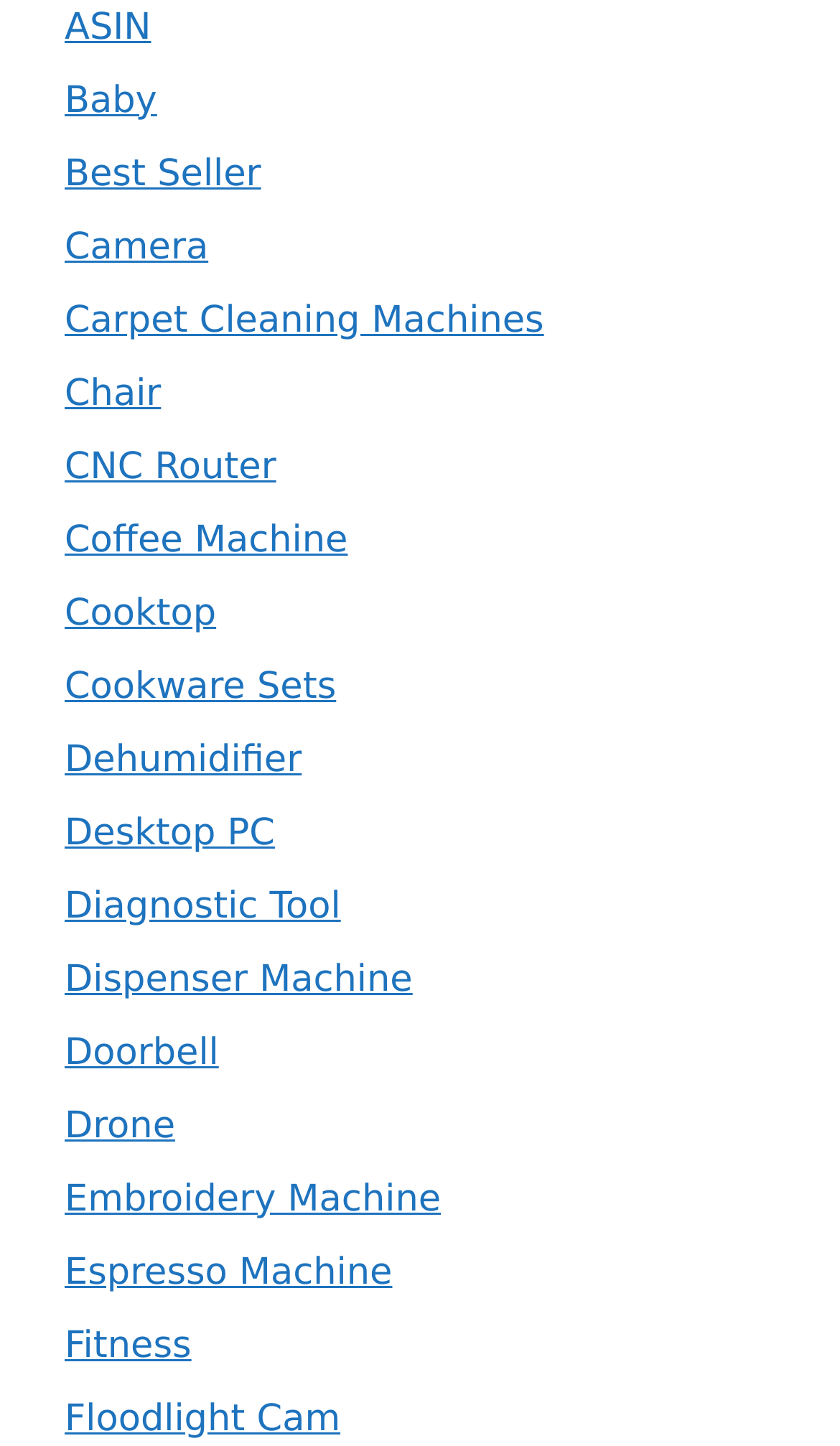Bounding box coordinates are specified in the format (top-left x, top-left y, bottom-right x, bottom-right y). All values are floating point numbers bounded between 0 and 1. Please provide the bounding box coordinate of the region this sentence describes: Carpet Cleaning Machines

[0.077, 0.206, 0.648, 0.236]